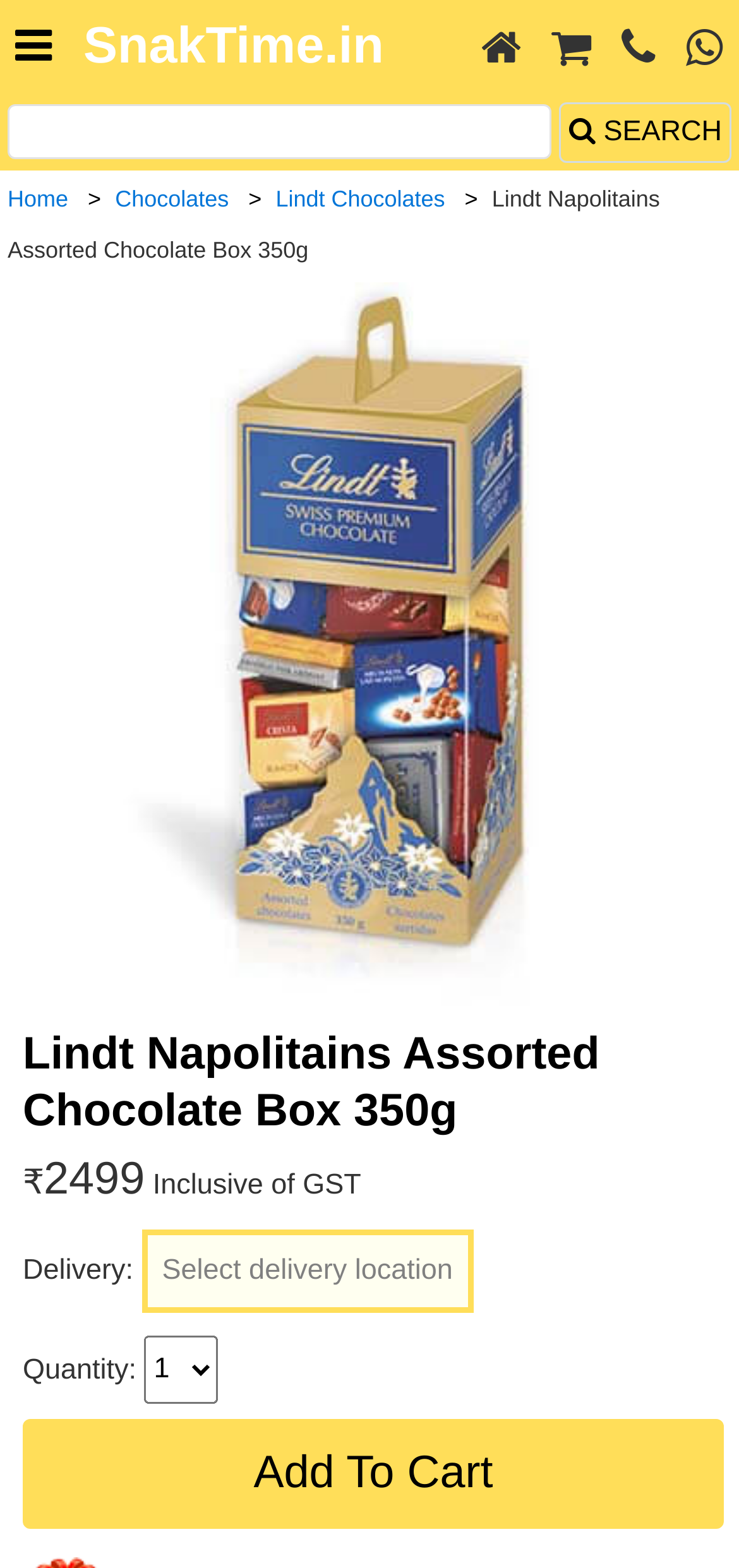Indicate the bounding box coordinates of the element that must be clicked to execute the instruction: "Choose a quantity". The coordinates should be given as four float numbers between 0 and 1, i.e., [left, top, right, bottom].

[0.195, 0.851, 0.295, 0.895]